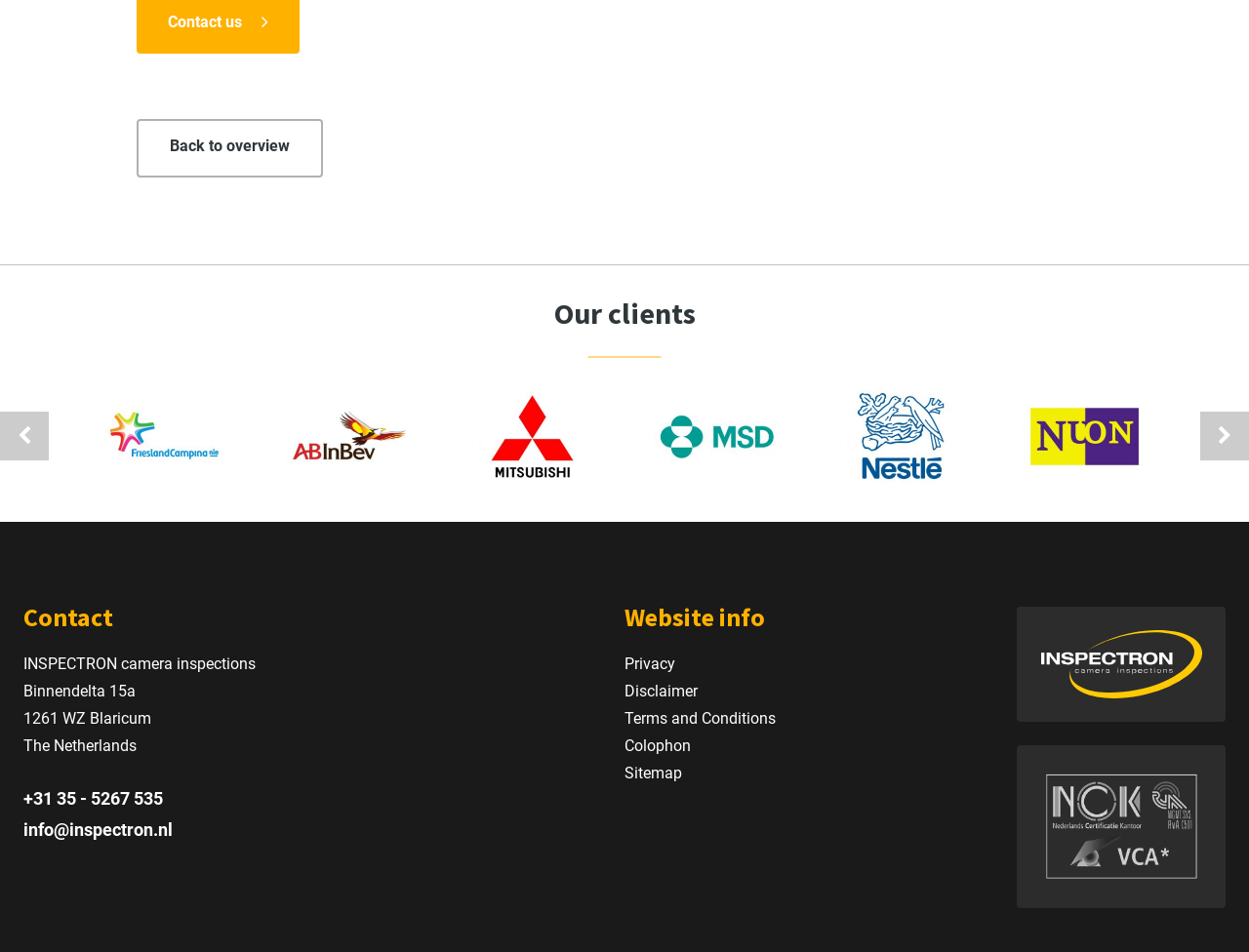Given the description: "Sports", determine the bounding box coordinates of the UI element. The coordinates should be formatted as four float numbers between 0 and 1, [left, top, right, bottom].

None